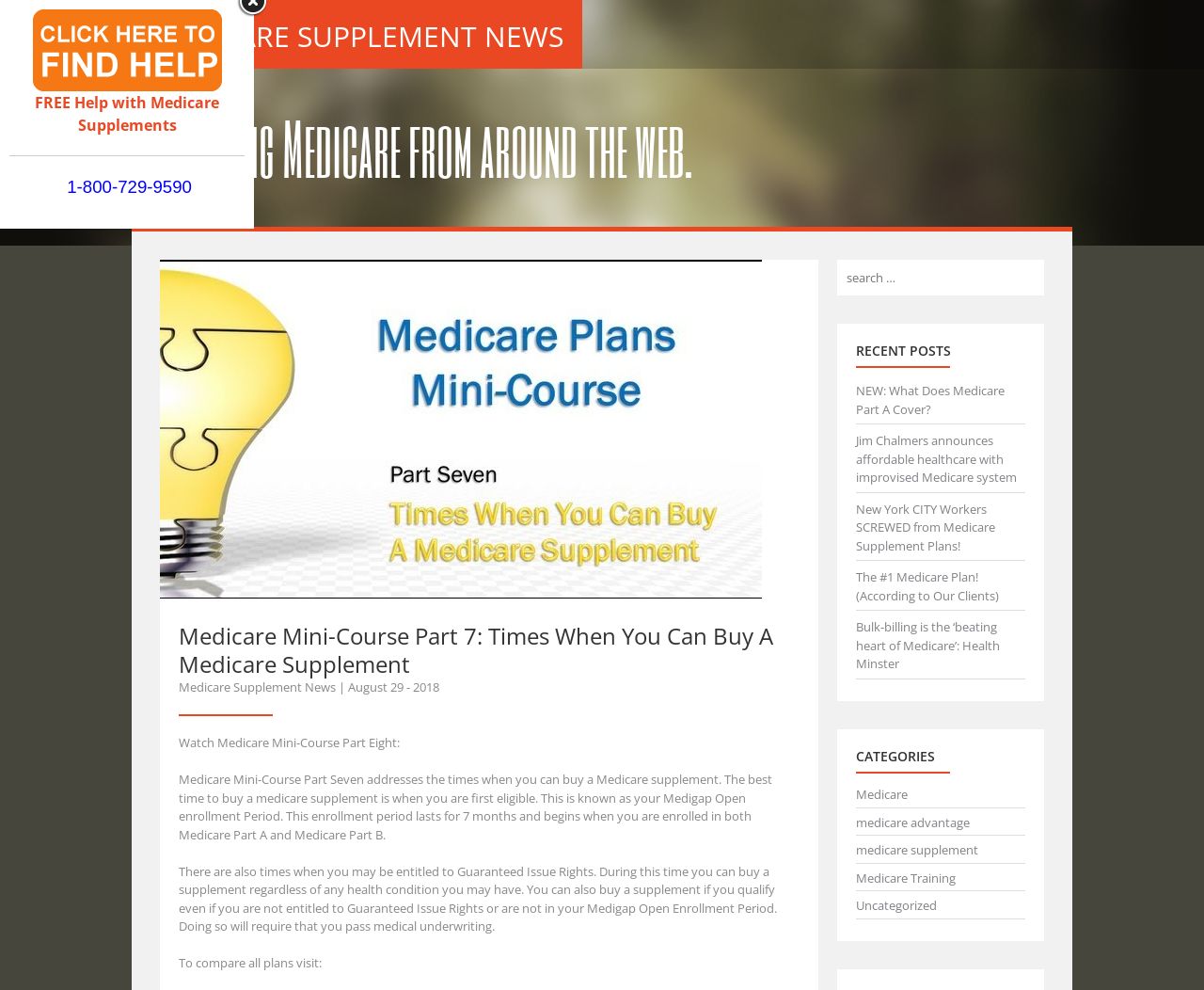What categories are available on the webpage?
Answer the question with a single word or phrase derived from the image.

Medicare, Medicare Advantage, etc.